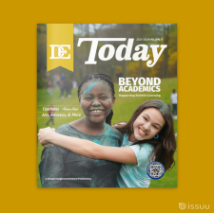What is the color of the border?
From the image, respond with a single word or phrase.

Yellow